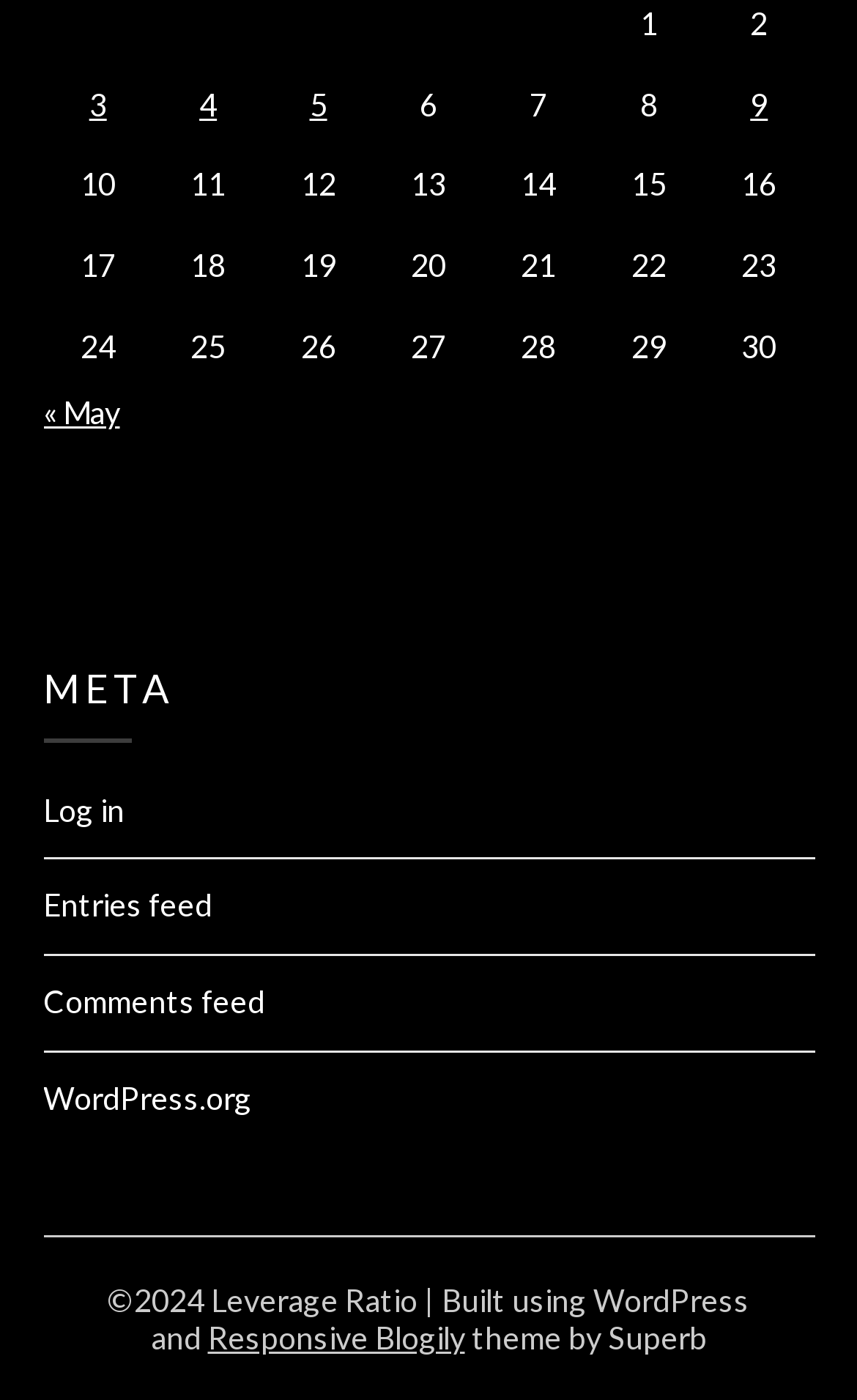Please answer the following question using a single word or phrase: 
How many grid cells are there?

30